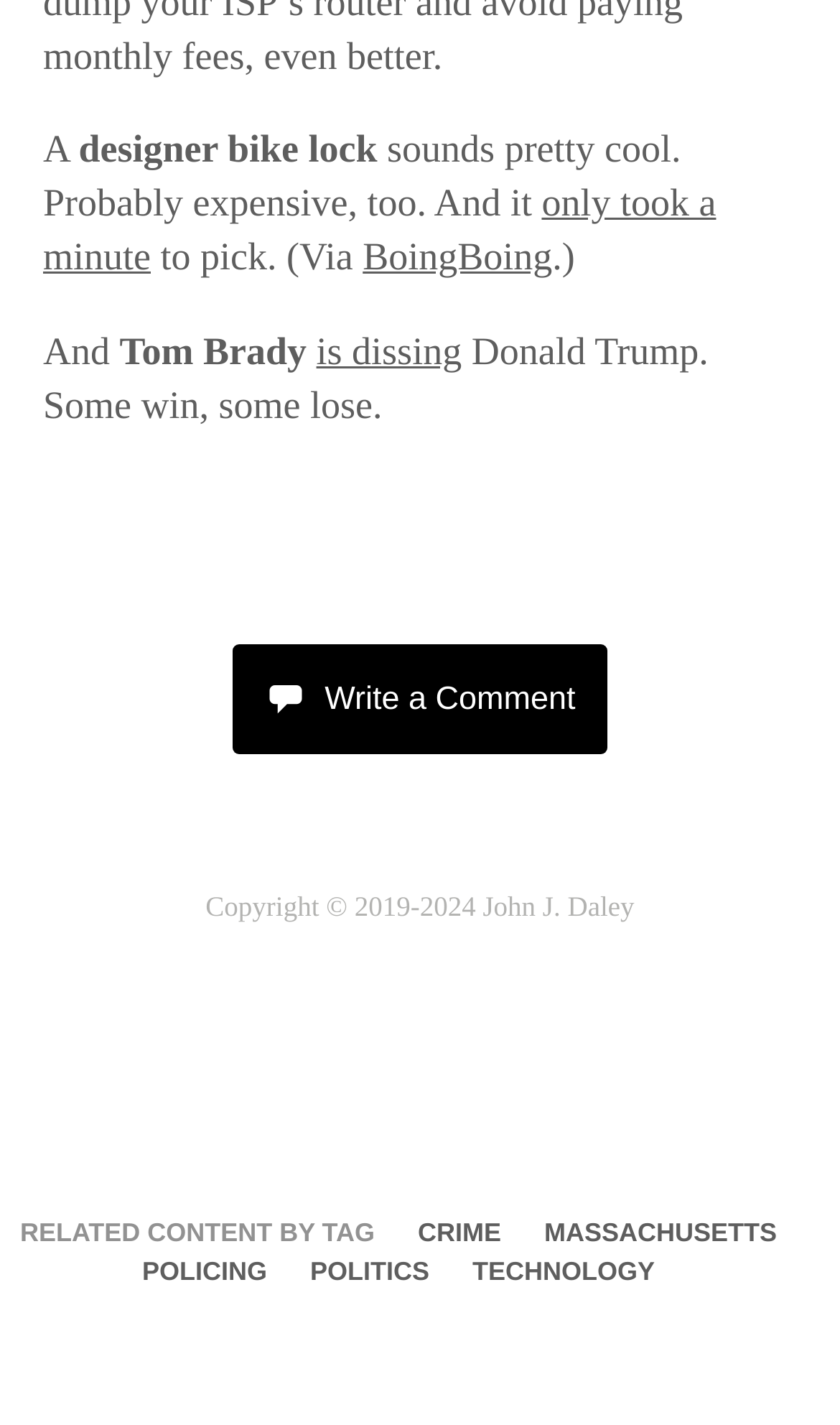What is the action that can be performed in the footer?
Use the image to answer the question with a single word or phrase.

Write a Comment